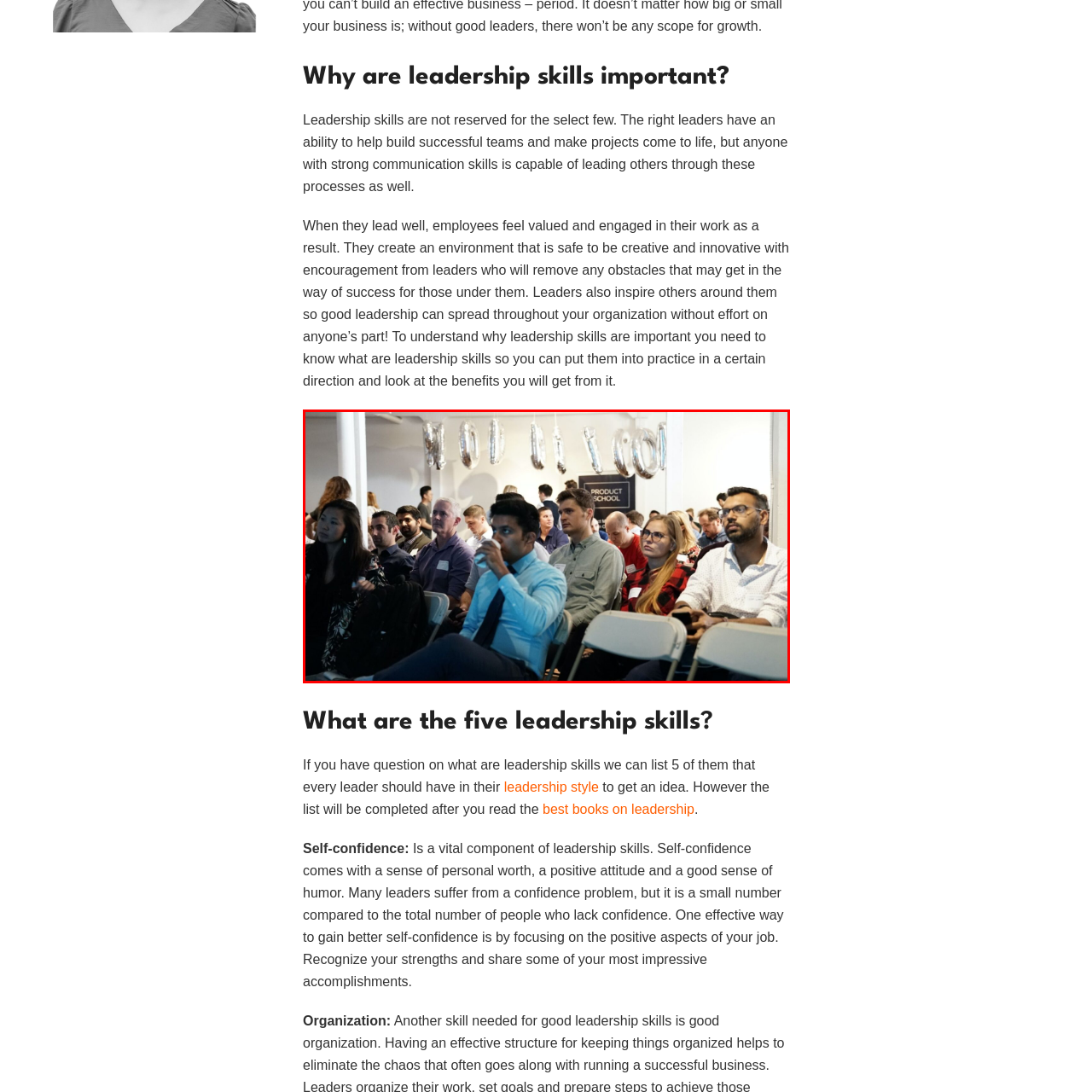Analyze and describe the image content within the red perimeter in detail.

The image captures a diverse audience engaged in a presentation, likely centered around leadership skills and personal development. In the foreground, a young man in a light blue shirt and dark tie is sipping from a cup, indicating his focus on the ongoing discussion. Just to his right, an attentive woman with long blonde hair and wearing a red and black shirt appears deep in thought, as does the young man beside her, dressed in a light gray shirt. The audience variegates in age and ethnicity, showcasing a blend of professionals eager to gain insights that will enhance their leadership abilities.

The setting is informal yet purposeful, possibly during a workshop or seminar, with a backdrop featuring a sign for "Product School," hinting at the event's focus on product management and related skills. The decorations overhead—balloons spelling out "PRODUCT"—add a celebratory touch, reflecting a positive atmosphere for learning and collaboration.